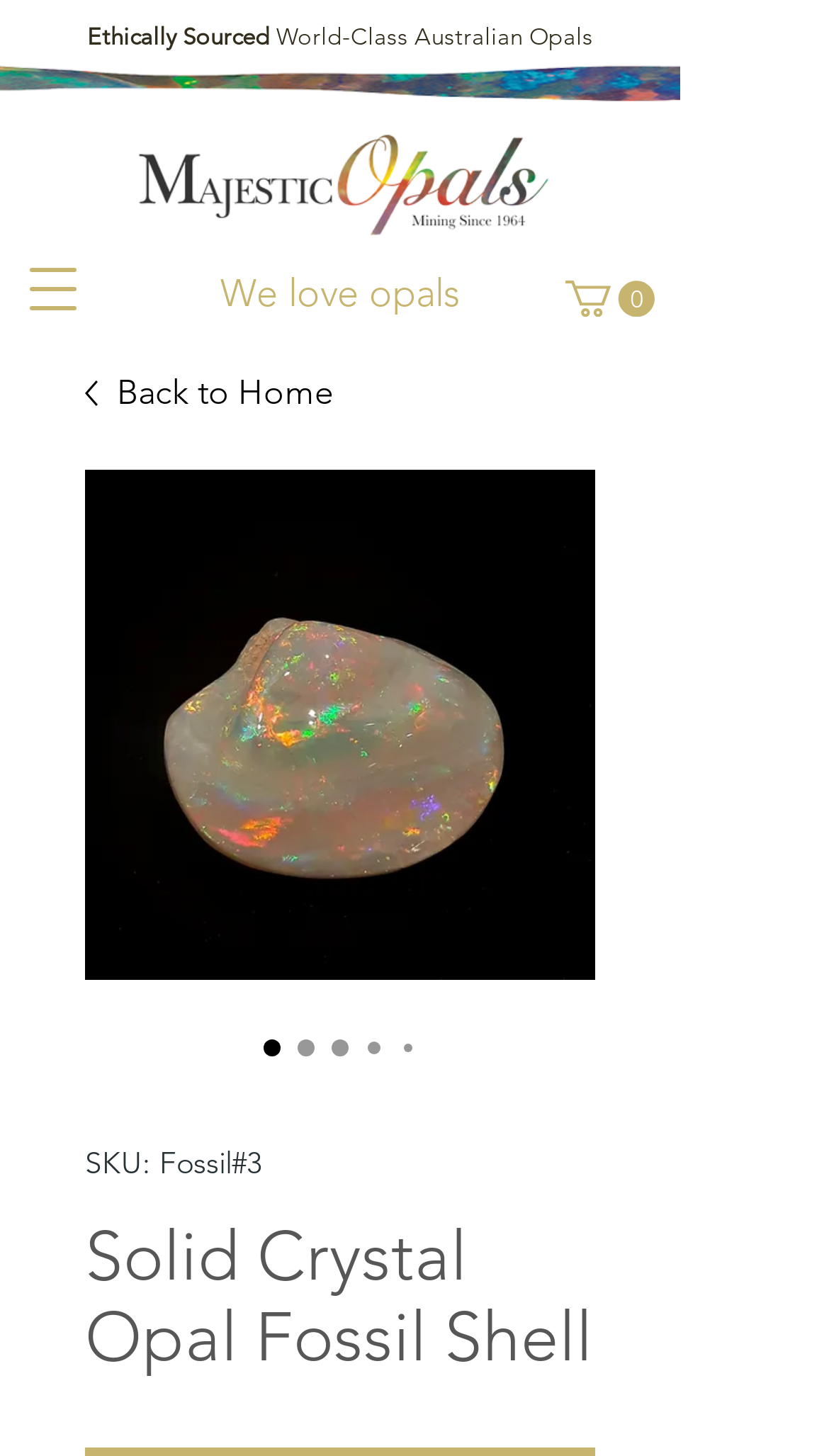Refer to the image and provide a thorough answer to this question:
What is the theme of the website?

I found the answer by looking at the heading elements with the texts 'We love opals' and 'Ethically Sourced World-Class Australian Opals' which are located at the top of the webpage, indicating that the website is related to opals.